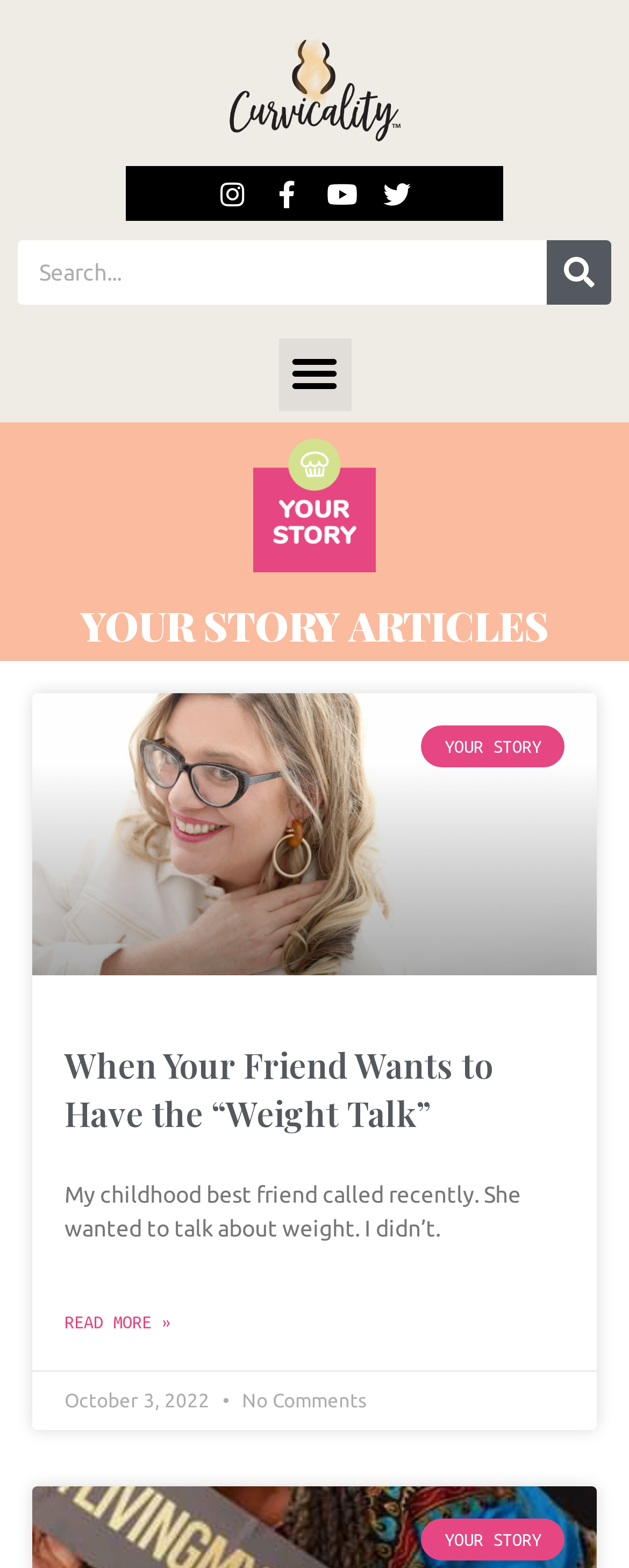Examine the image and give a thorough answer to the following question:
What is the date of the first article?

The date of the first article can be found in the StaticText element with the text 'October 3, 2022', which is located below the title of the first article.